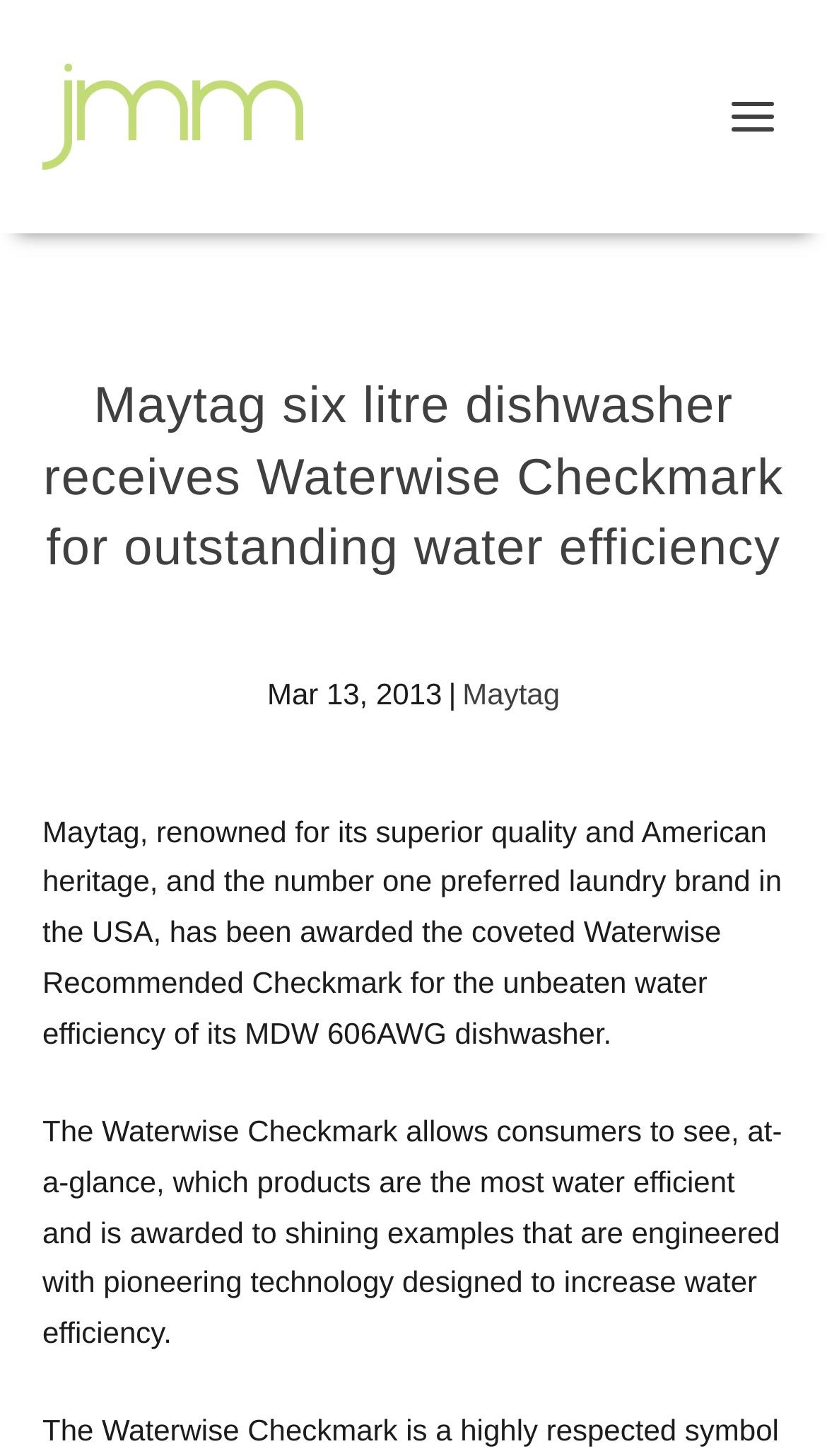Create an elaborate caption that covers all aspects of the webpage.

The webpage is about Maytag, a renowned brand known for its superior quality and American heritage, receiving the Waterwise Recommended Checkmark for its outstanding water efficiency in its MDW 606AWG dishwasher. 

At the top left of the page, there is a link and an image, both labeled "jmm PR", which are positioned closely together. Below them, a prominent heading announces the news about Maytag's achievement. 

To the right of the heading, there is a date "Mar 13, 2013", followed by a vertical bar and a link to "Maytag". 

Below the heading, there is a paragraph of text that describes Maytag's achievement in more detail, highlighting its superior quality and American heritage, as well as its position as the number one preferred laundry brand in the USA. 

Further down, another paragraph provides more information about the Waterwise Checkmark, explaining its purpose and the criteria for receiving it.